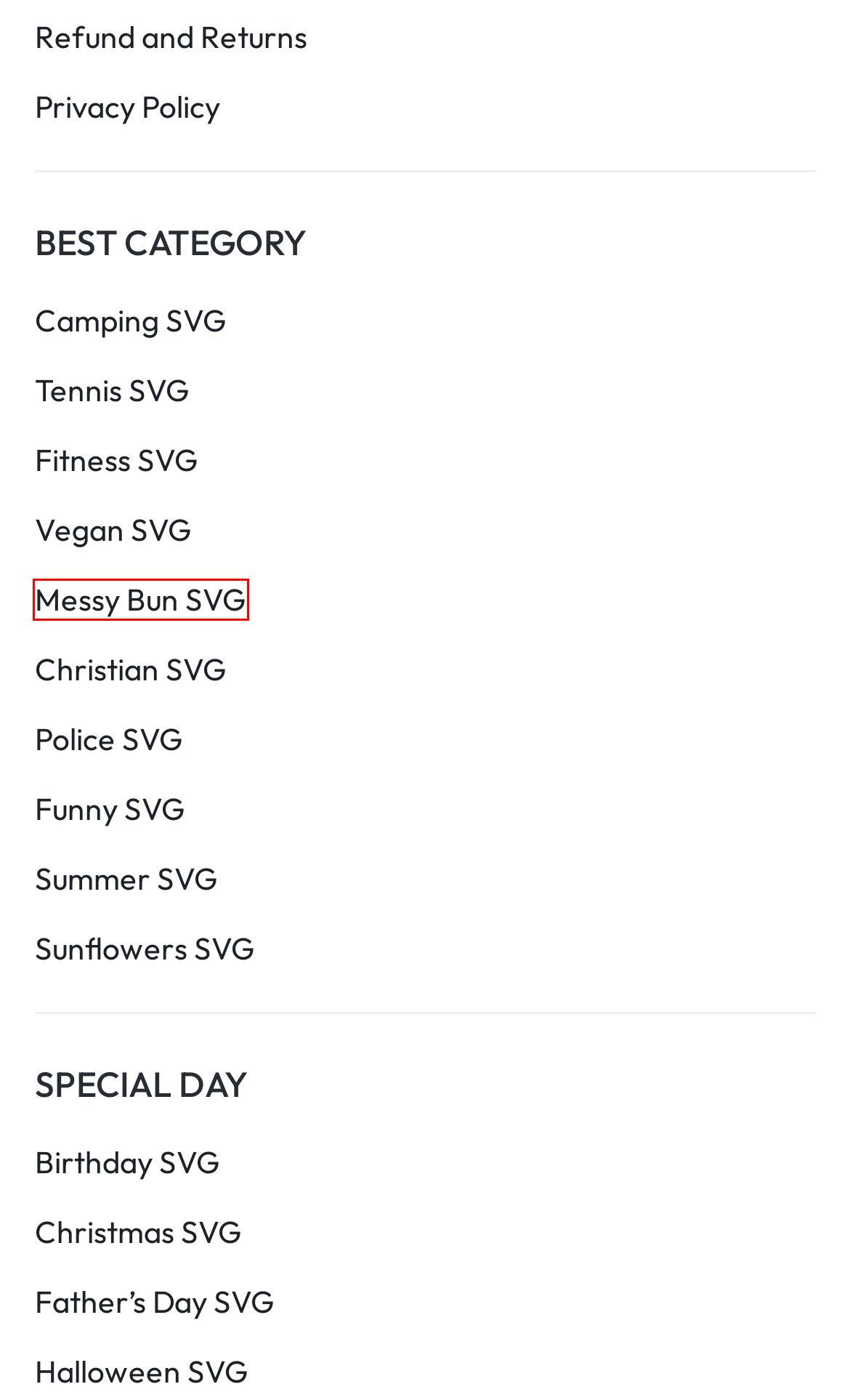Observe the webpage screenshot and focus on the red bounding box surrounding a UI element. Choose the most appropriate webpage description that corresponds to the new webpage after clicking the element in the bounding box. Here are the candidates:
A. Funny SVG Collection, Funny SVG Designs & Cut File | Craftpi
B. Messy Bun SVG Designs & Cut File | Craftpi
C. Tennis SVG Collection, Tennis SVG Designs & Cut File | Craftpi
D. Father's Day SVG Designs & Cut File | Craftpi
E. Vegan SVG Designs & Cut File | Craftpi
F. Refund and Returns Policy for Digital Products | Craftpi
G. Halloween SVG, Halloween SVG Designs & Cut File | Craftpi
H. Fitness SVG, Fitness SVG Designs & Cut File | Craftpi

B